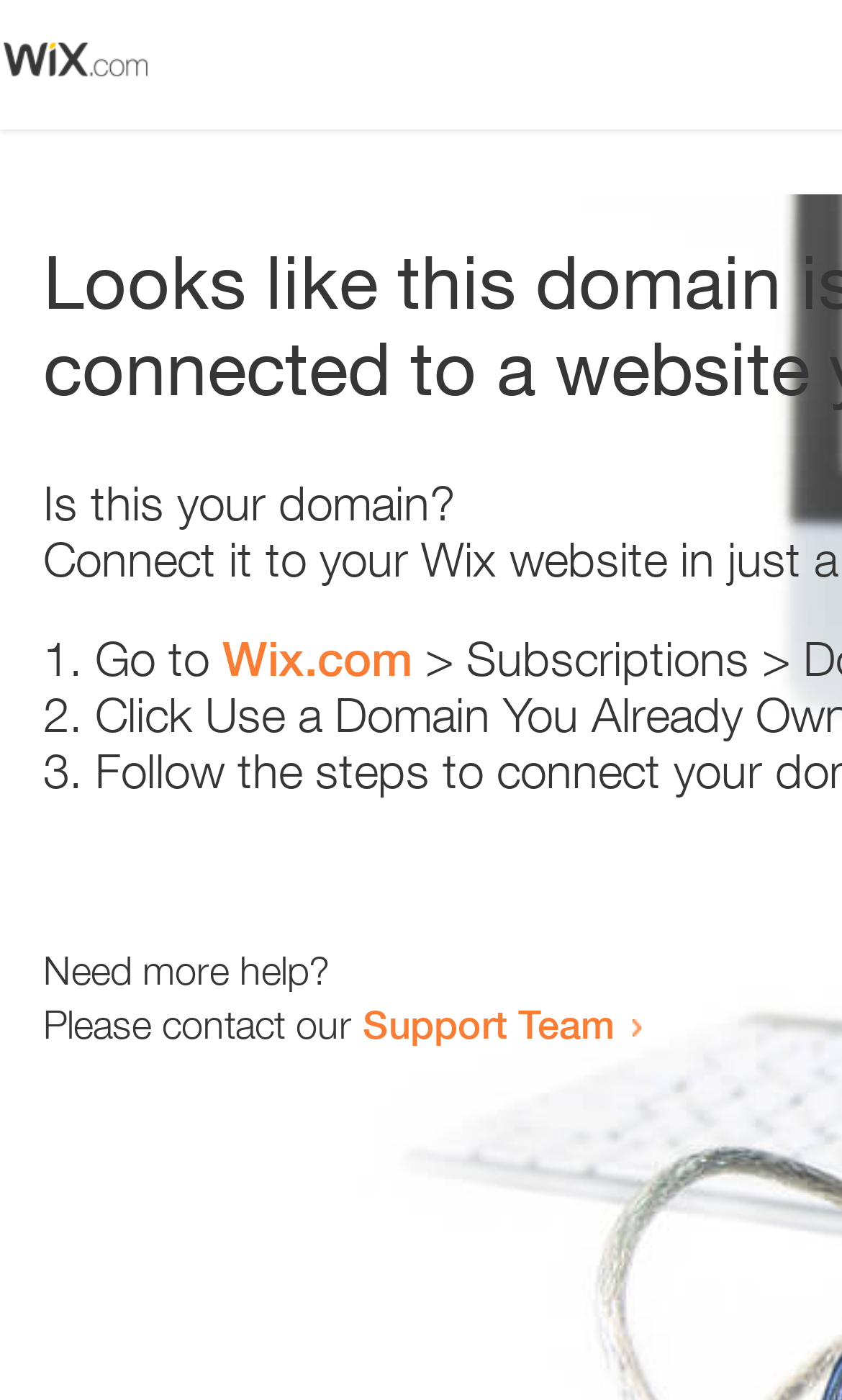Can you identify and provide the main heading of the webpage?

Looks like this domain isn't
connected to a website yet